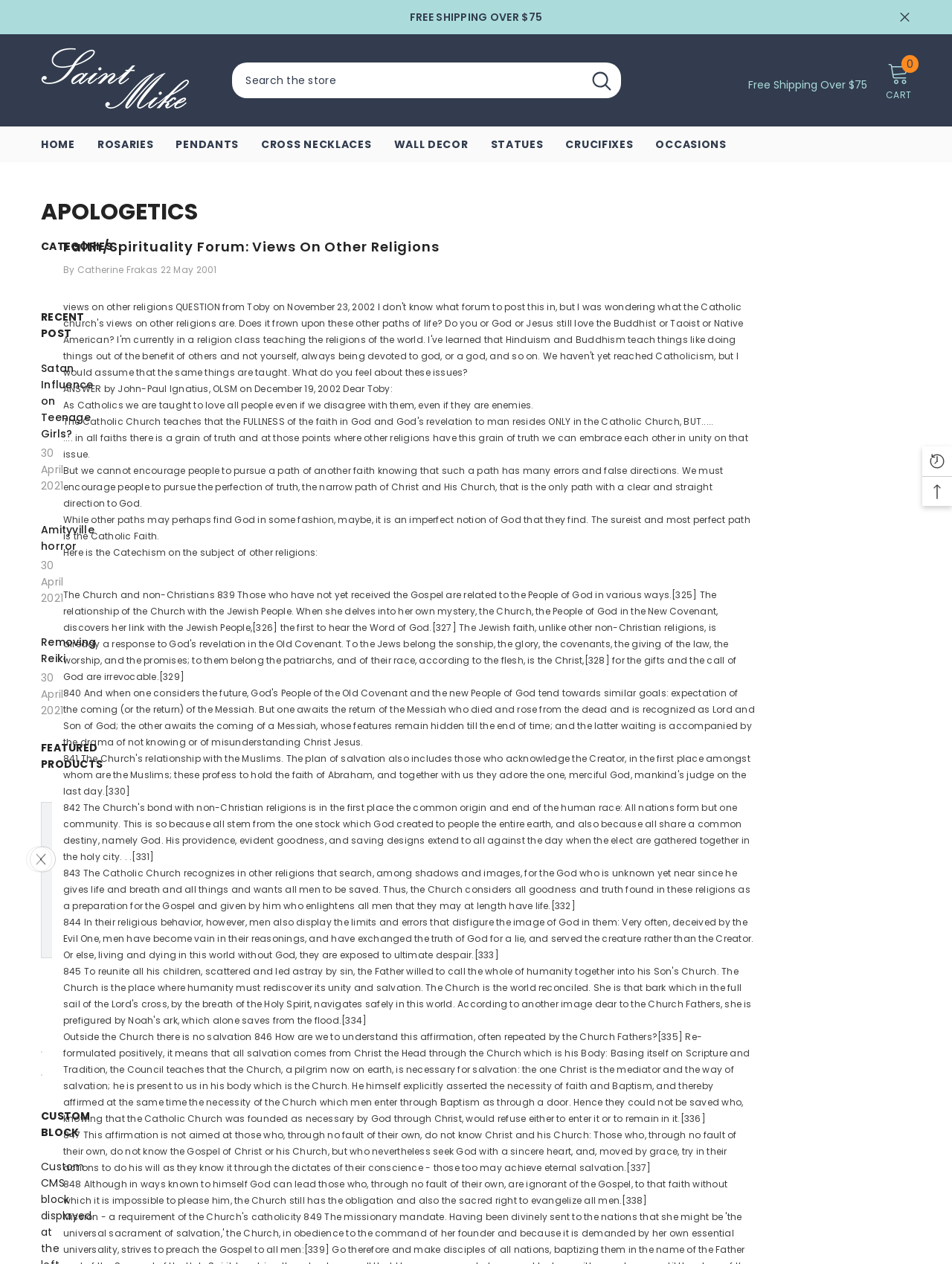Find the bounding box coordinates for the area that must be clicked to perform this action: "Read the full story here".

None